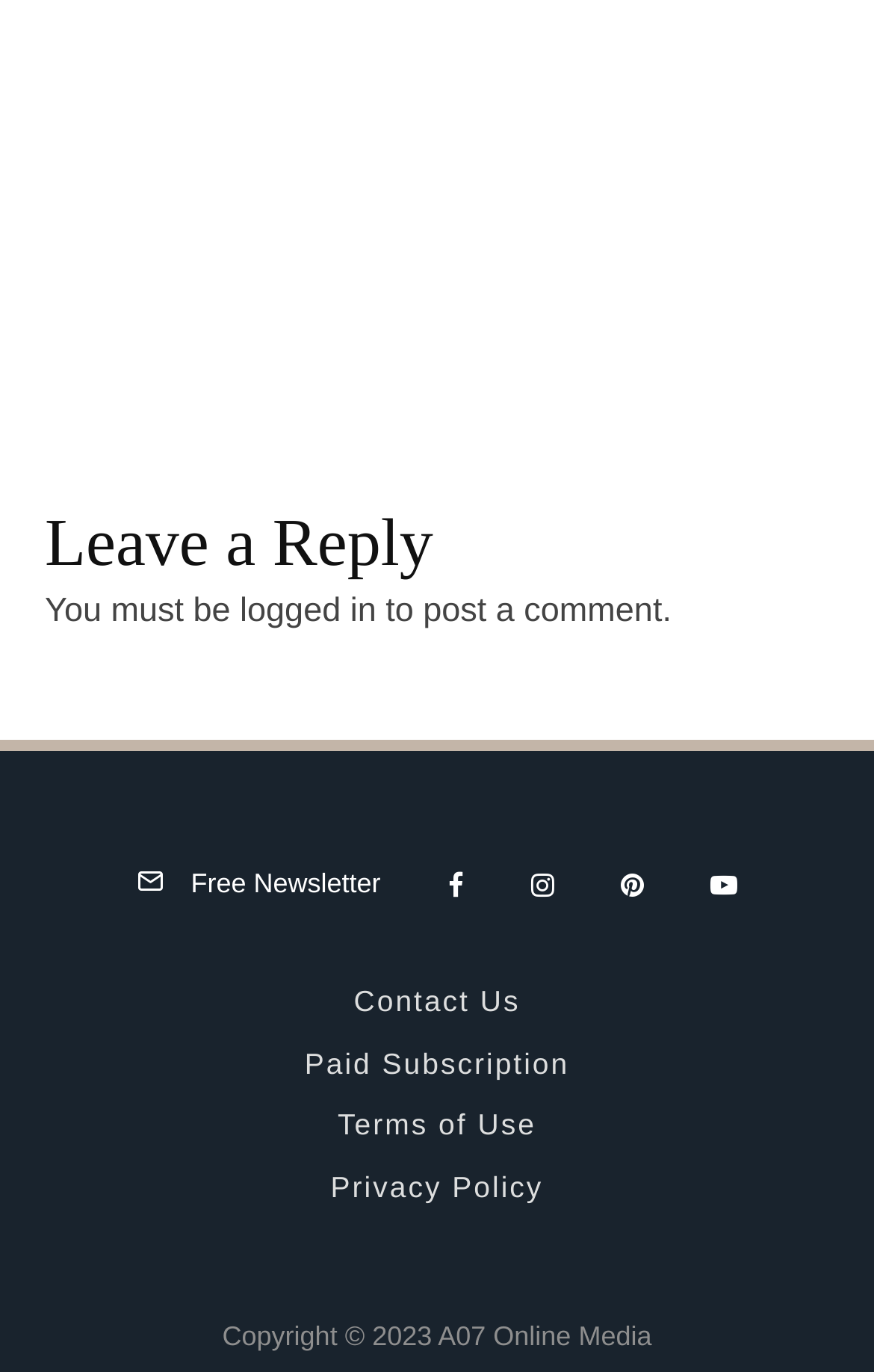What is the topic of the first article?
Please provide a full and detailed response to the question.

The first article is about the onboard footage of a 1990 Jaguar XJR-12 Group C Prototype racing at Circuit Paul Ricard, which can be inferred from the heading and link text.